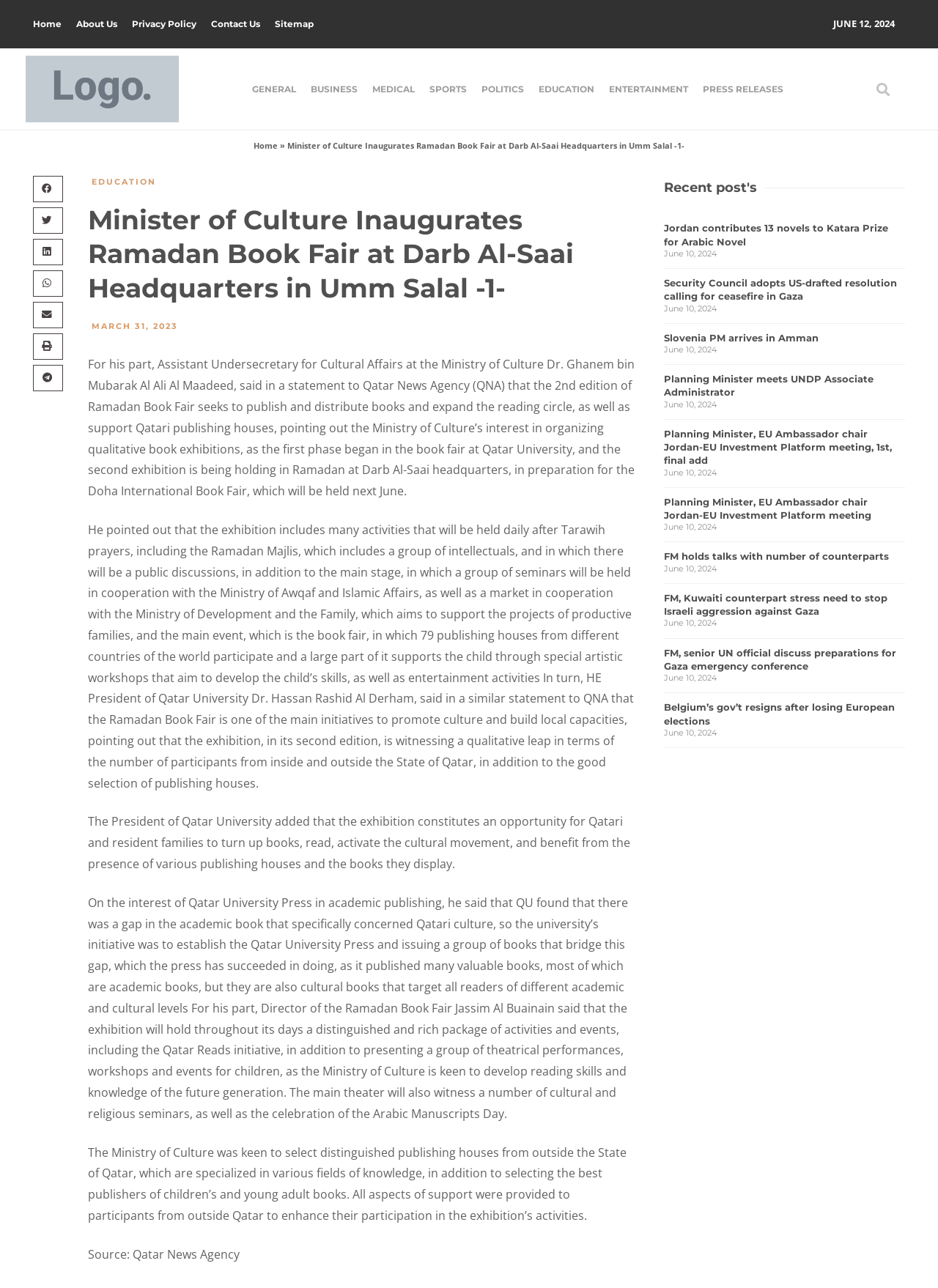Please determine the bounding box coordinates of the element to click in order to execute the following instruction: "View the article about Jordan contributes 13 novels to Katara Prize for Arabic Novel". The coordinates should be four float numbers between 0 and 1, specified as [left, top, right, bottom].

[0.708, 0.173, 0.947, 0.192]